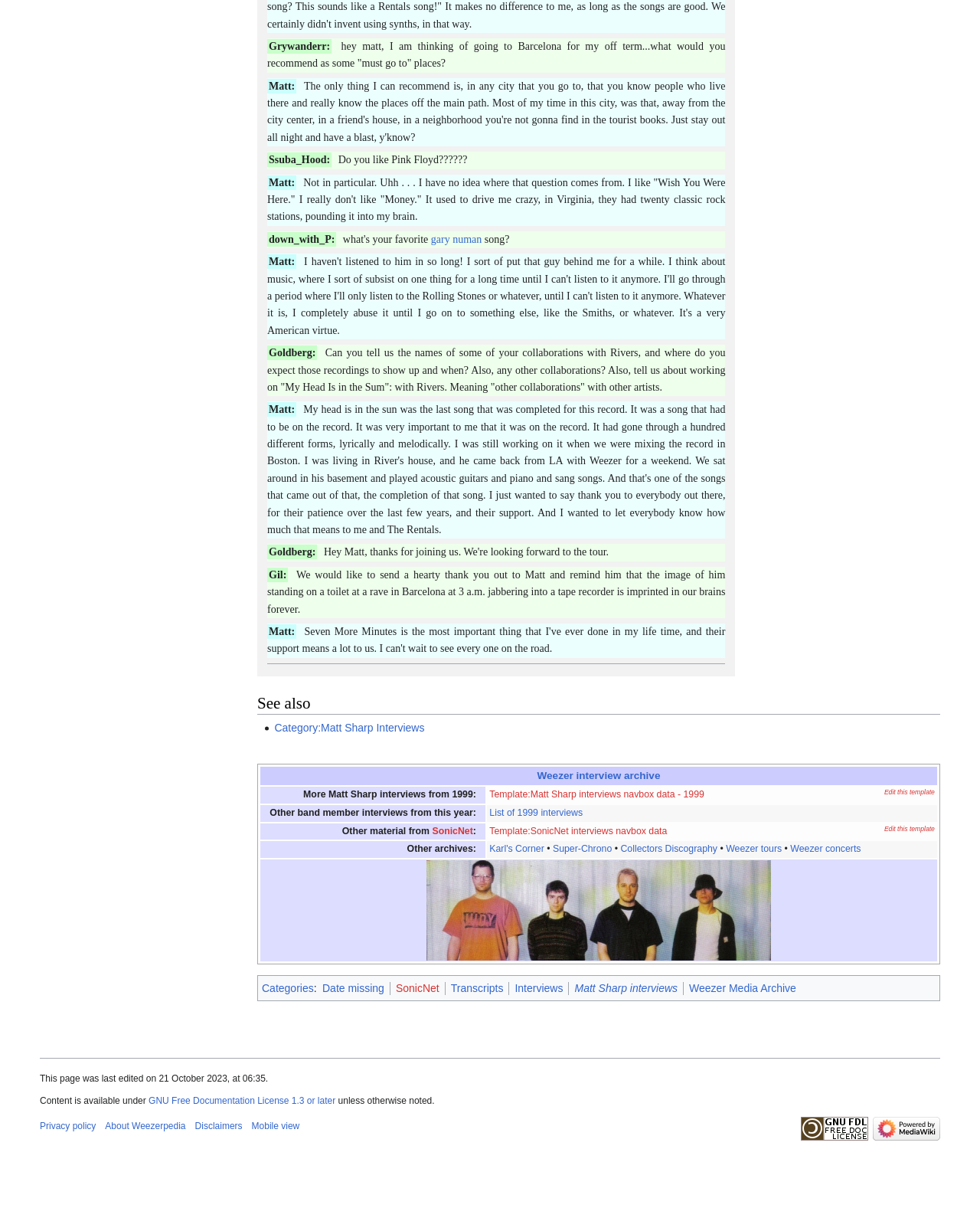Respond with a single word or phrase to the following question: What is the date when the webpage was last edited?

21 October 2023